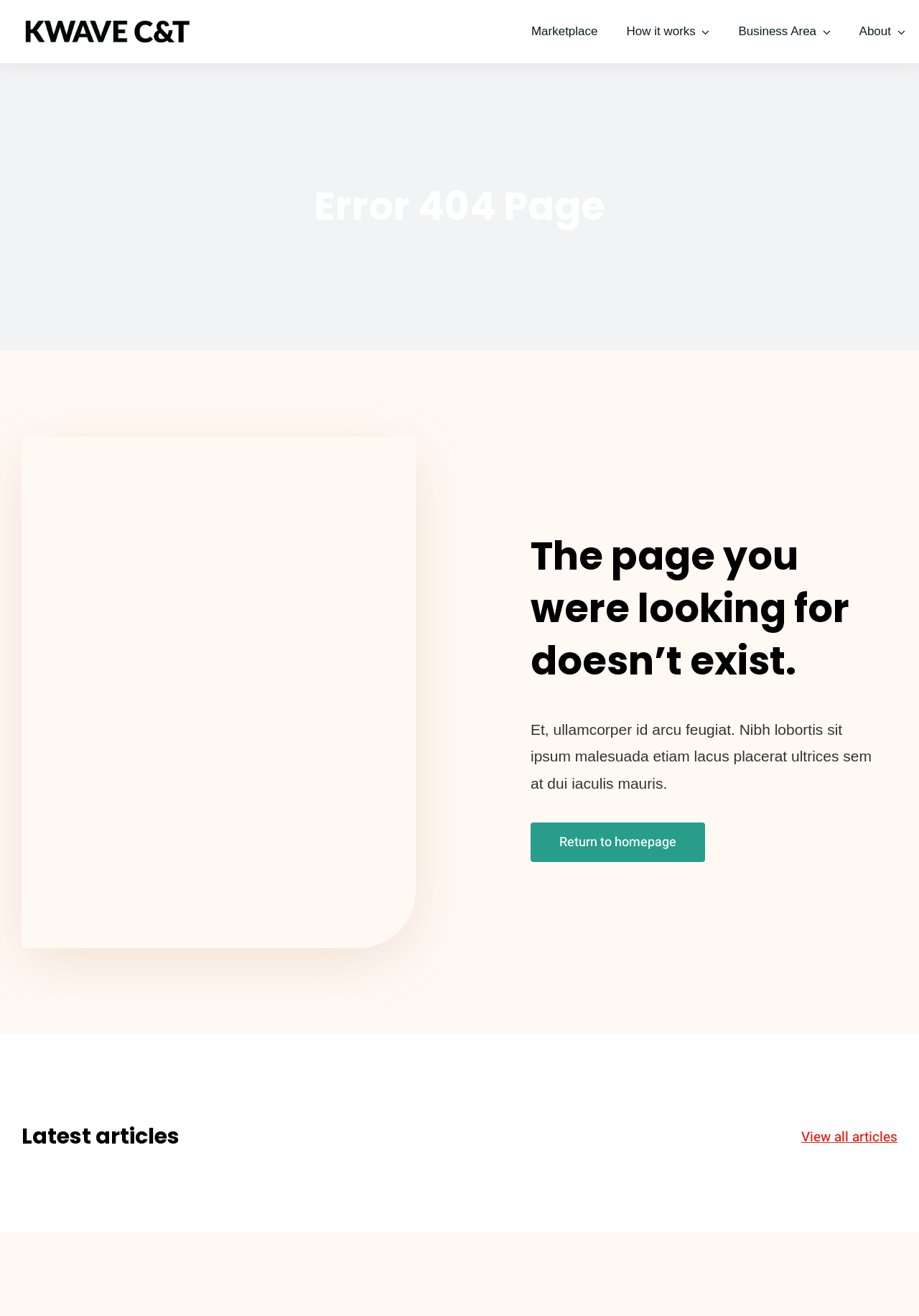Can you give a comprehensive explanation to the question given the content of the image?
What is the icon name of the link at the bottom right corner?

I identified the icon name by its OCR text ' Go to Top' and its location at the bottom right corner of the page, suggesting that it is a link to scroll back to the top of the page.